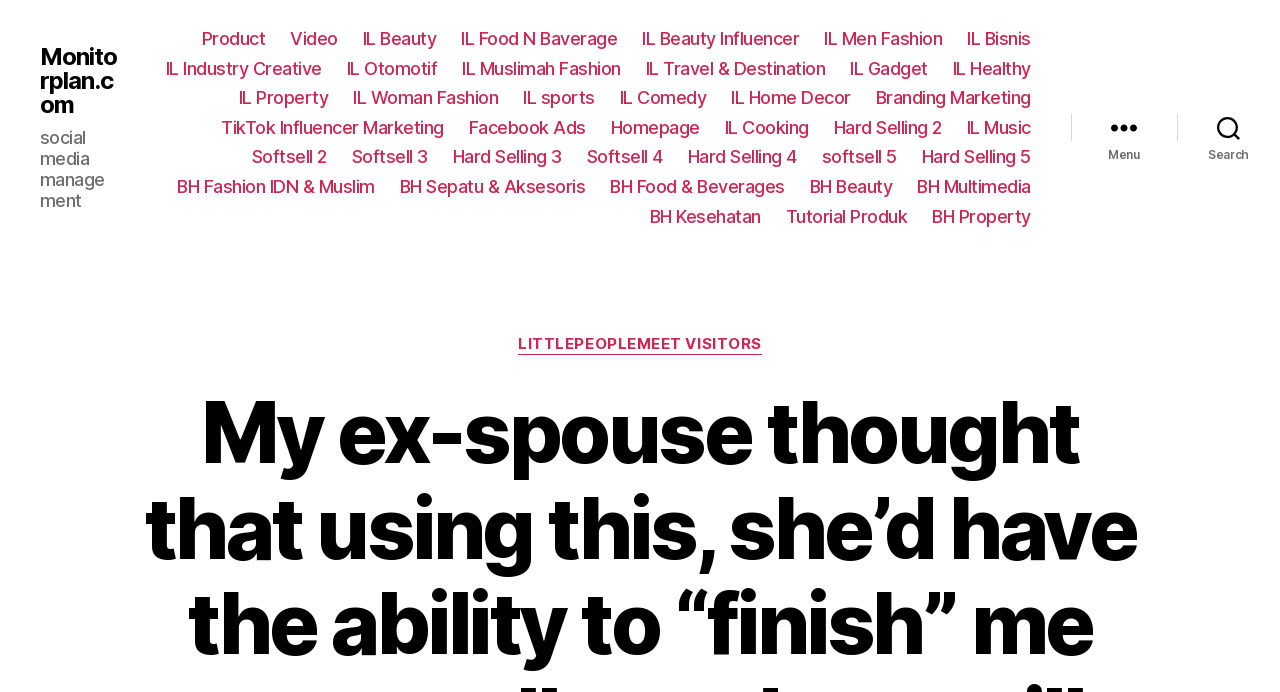Answer in one word or a short phrase: 
What is the main category of 'IL Beauty'?

Beauty